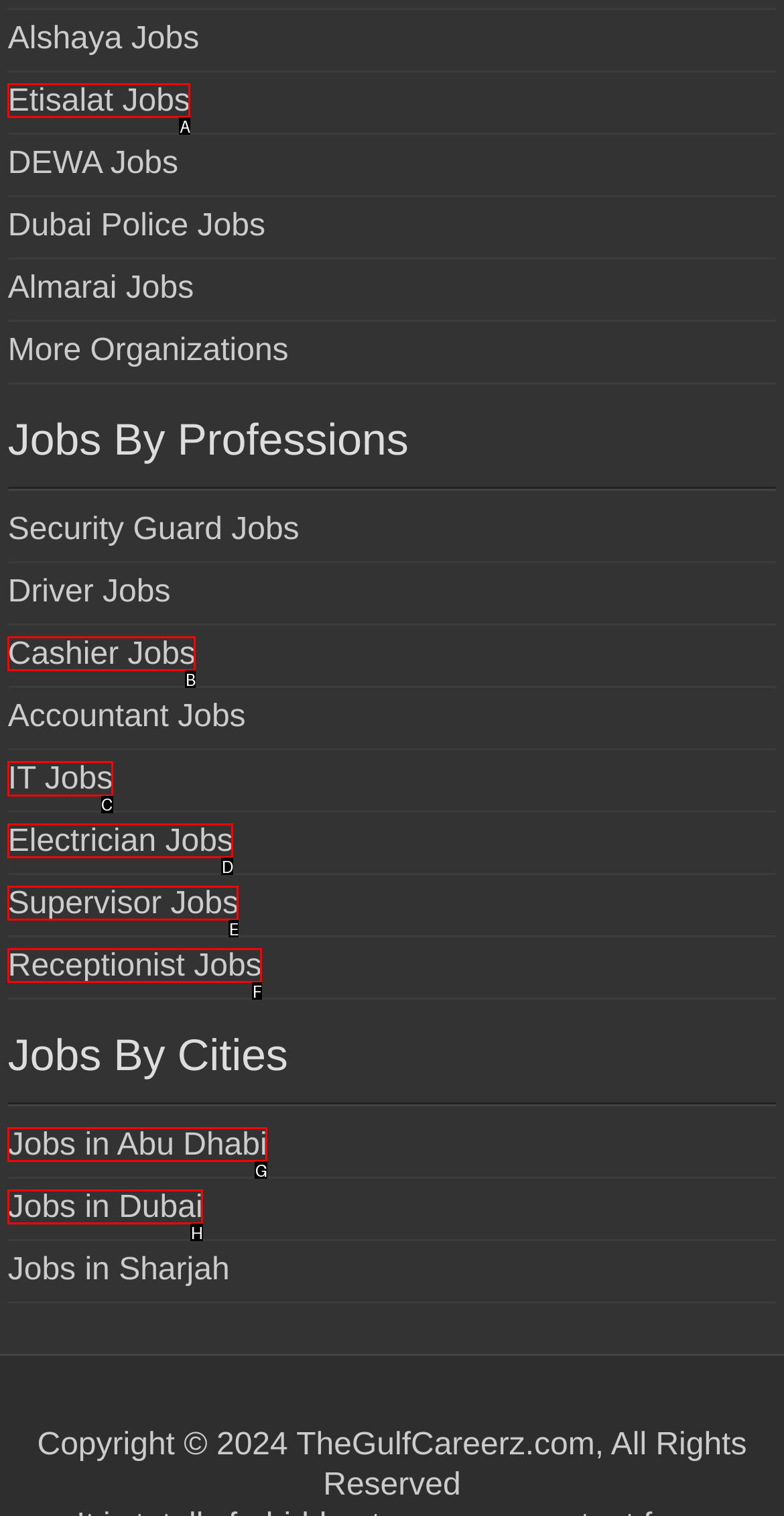Determine the letter of the element I should select to fulfill the following instruction: Explore IT Jobs. Just provide the letter.

C